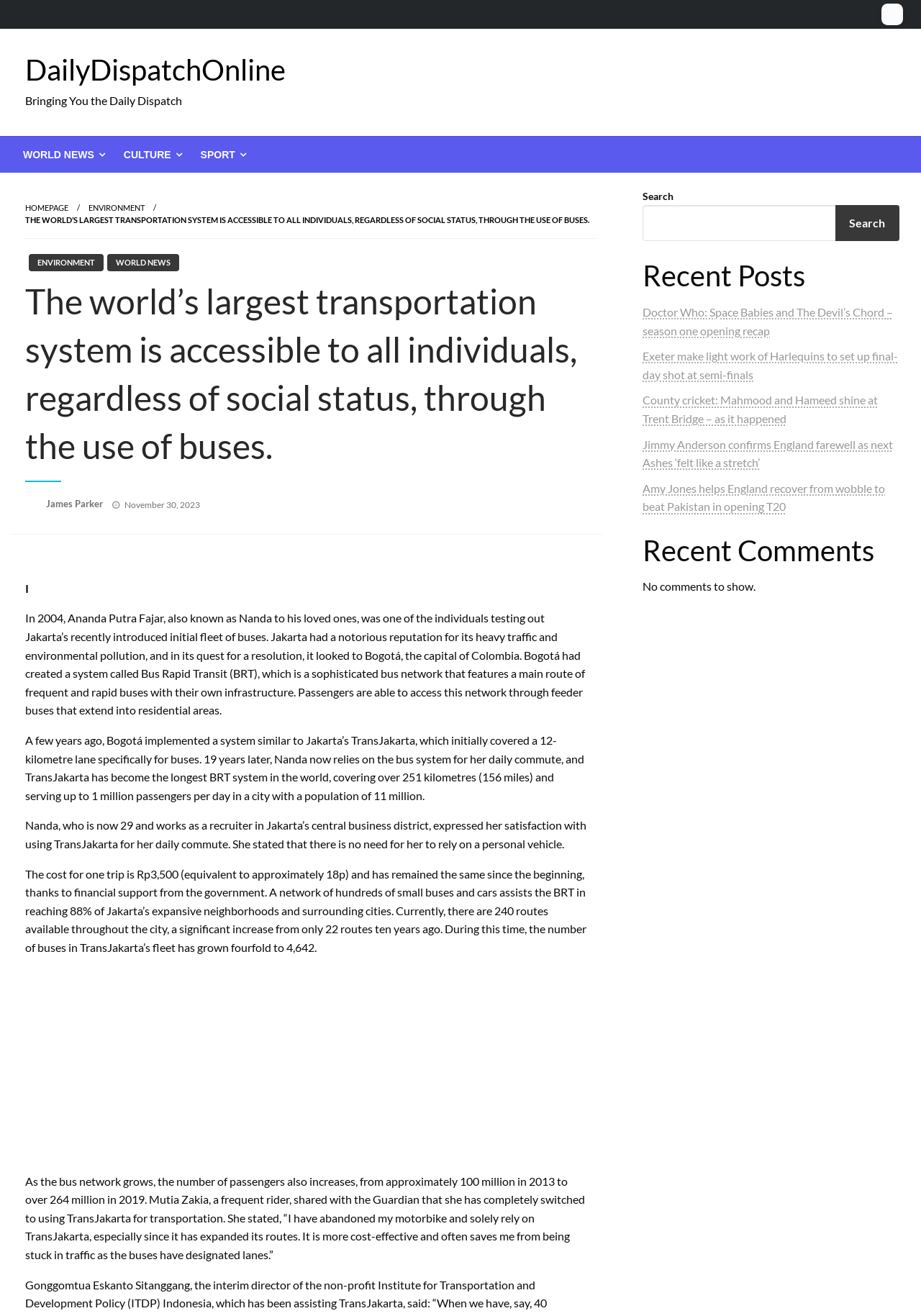Show the bounding box coordinates of the element that should be clicked to complete the task: "Click on the 'ENVIRONMENT' link".

[0.096, 0.154, 0.157, 0.161]